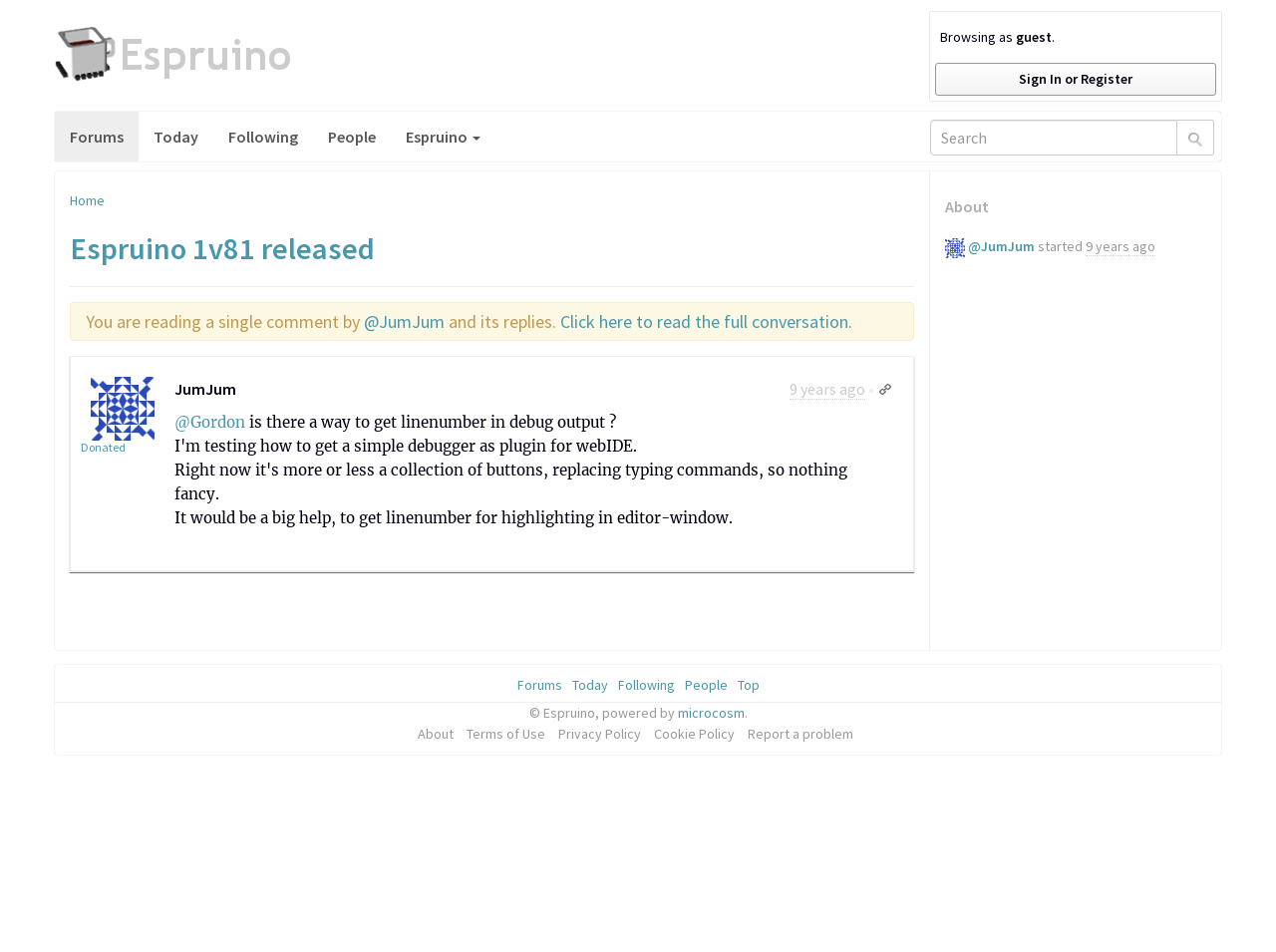What is the date and time of the comment?
Use the information from the screenshot to give a comprehensive response to the question.

I found the date and time by looking at the text 'Sat, Oct 10, 2015 7:46 AM' which is located near the username of the person who started the conversation.